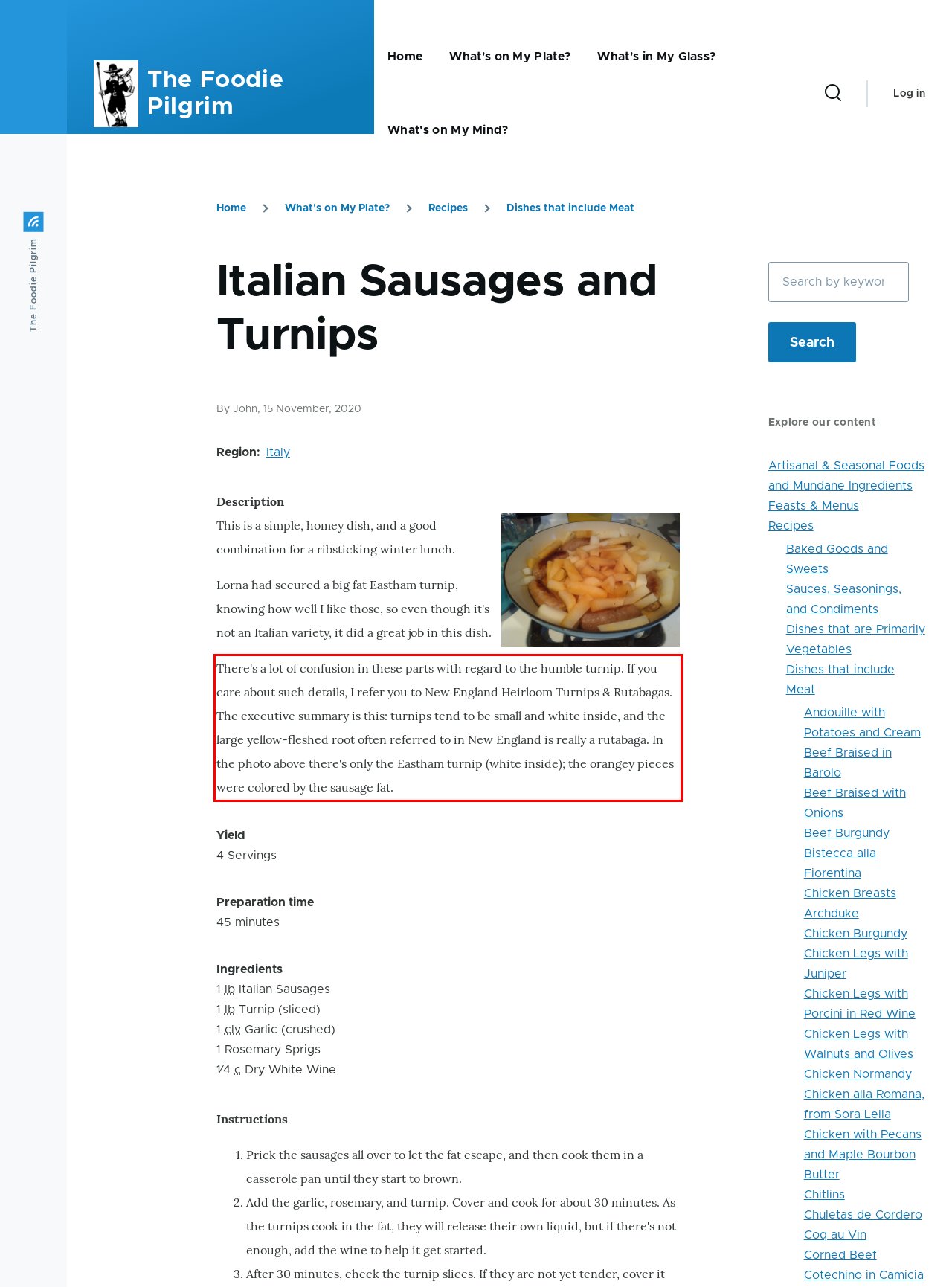You are provided with a screenshot of a webpage that includes a UI element enclosed in a red rectangle. Extract the text content inside this red rectangle.

There's a lot of confusion in these parts with regard to the humble turnip. If you care about such details, I refer you to New England Heirloom Turnips & Rutabagas. The executive summary is this: turnips tend to be small and white inside, and the large yellow-fleshed root often referred to in New England is really a rutabaga. In the photo above there's only the Eastham turnip (white inside); the orangey pieces were colored by the sausage fat.